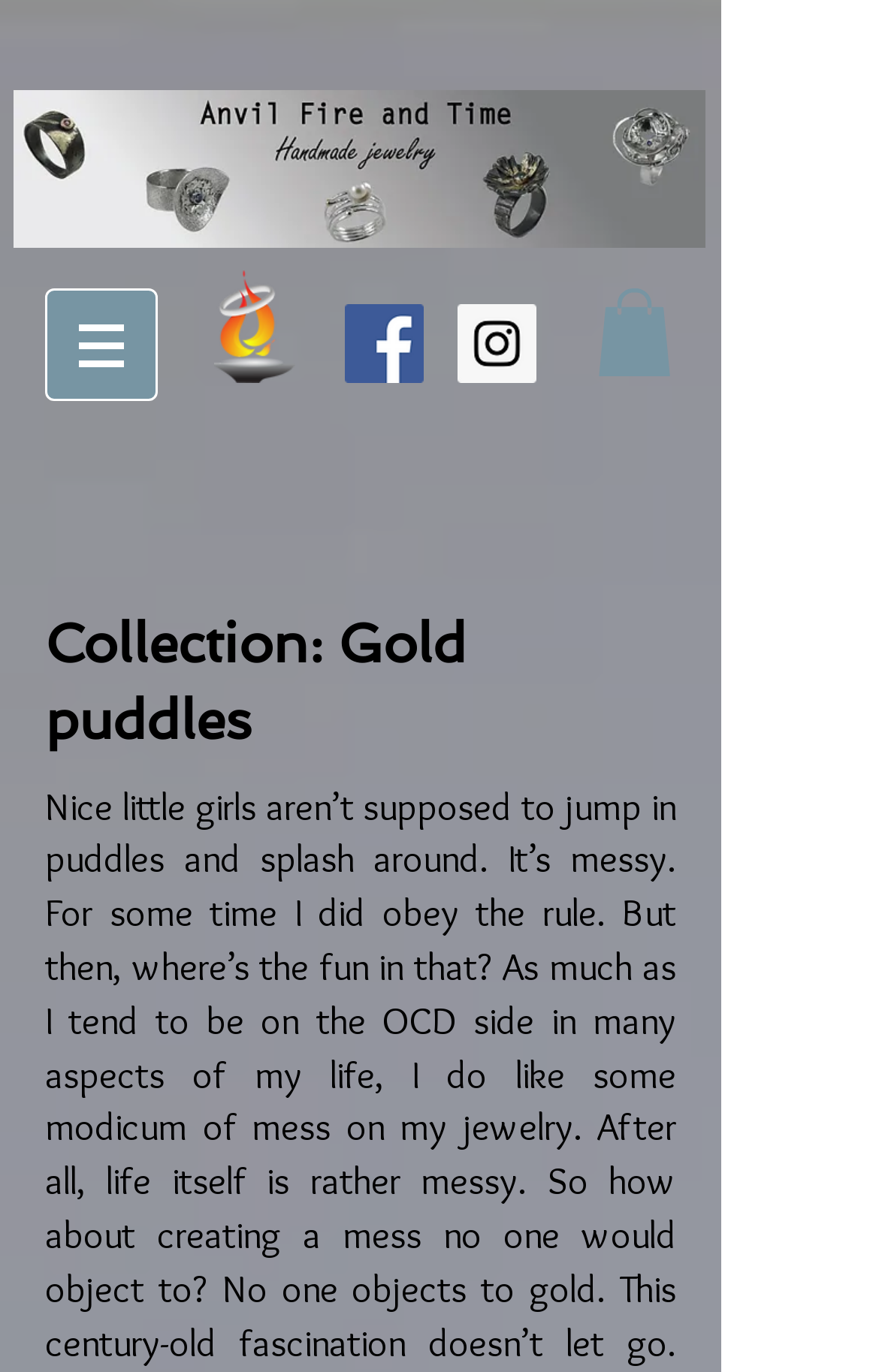Answer with a single word or phrase: 
What is the logo image filename?

LogoW.png